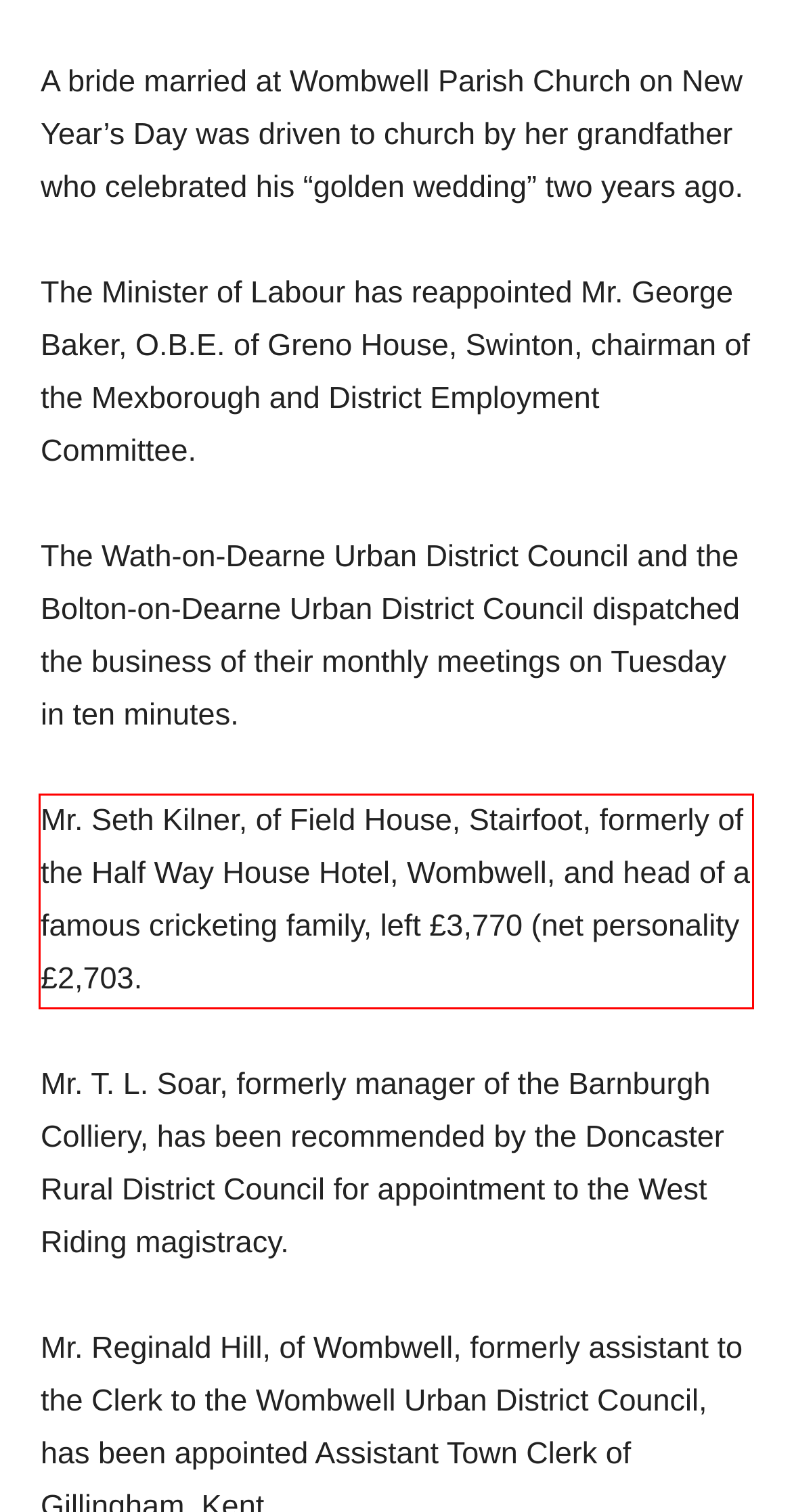In the screenshot of the webpage, find the red bounding box and perform OCR to obtain the text content restricted within this red bounding box.

Mr. Seth Kilner, of Field House, Stairfoot, formerly of the Half Way House Hotel, Wombwell, and head of a famous cricketing family, left £3,770 (net personality £2,703.